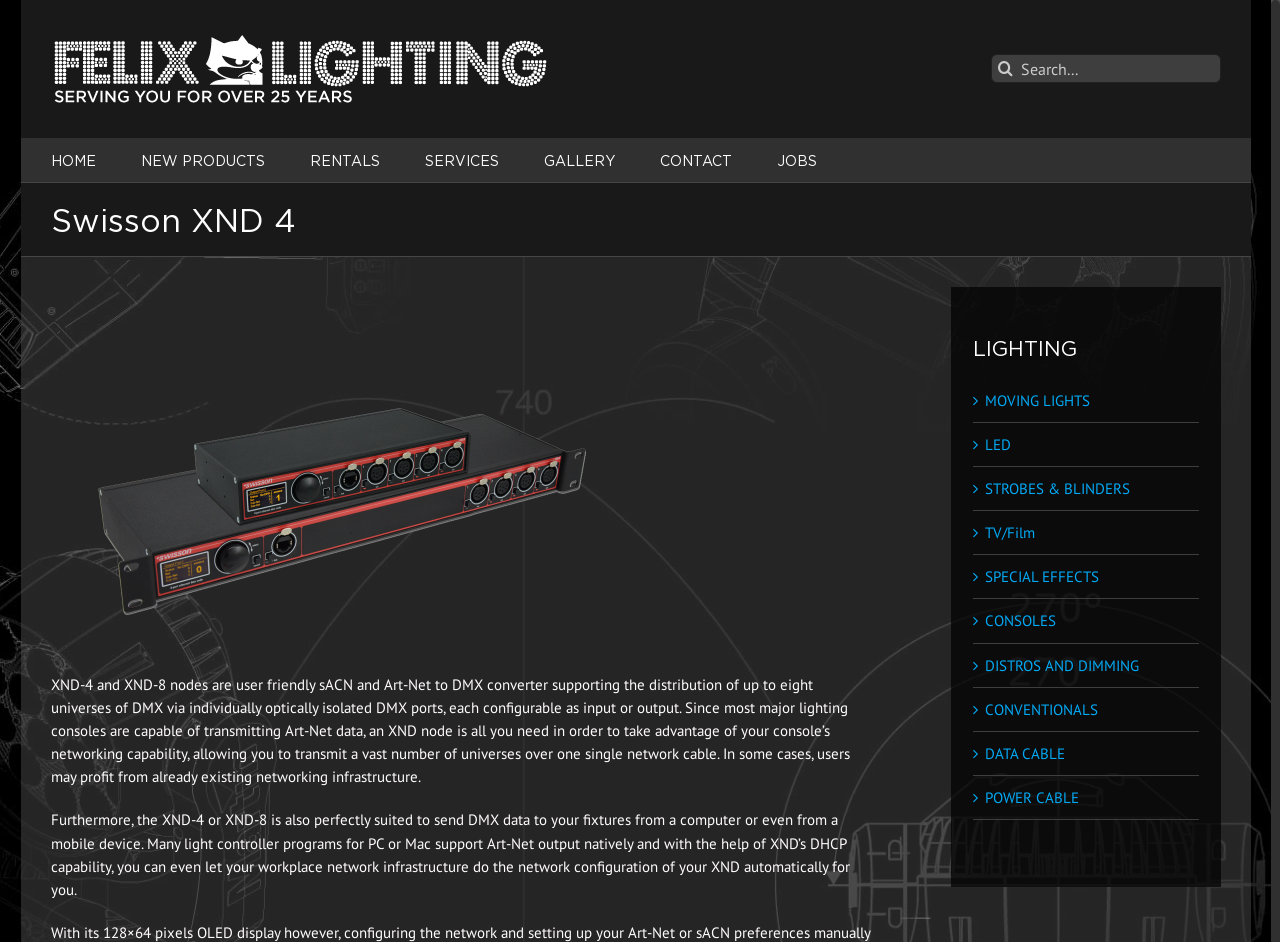Can you determine the bounding box coordinates of the area that needs to be clicked to fulfill the following instruction: "Explore MOVING LIGHTS"?

[0.77, 0.415, 0.852, 0.435]